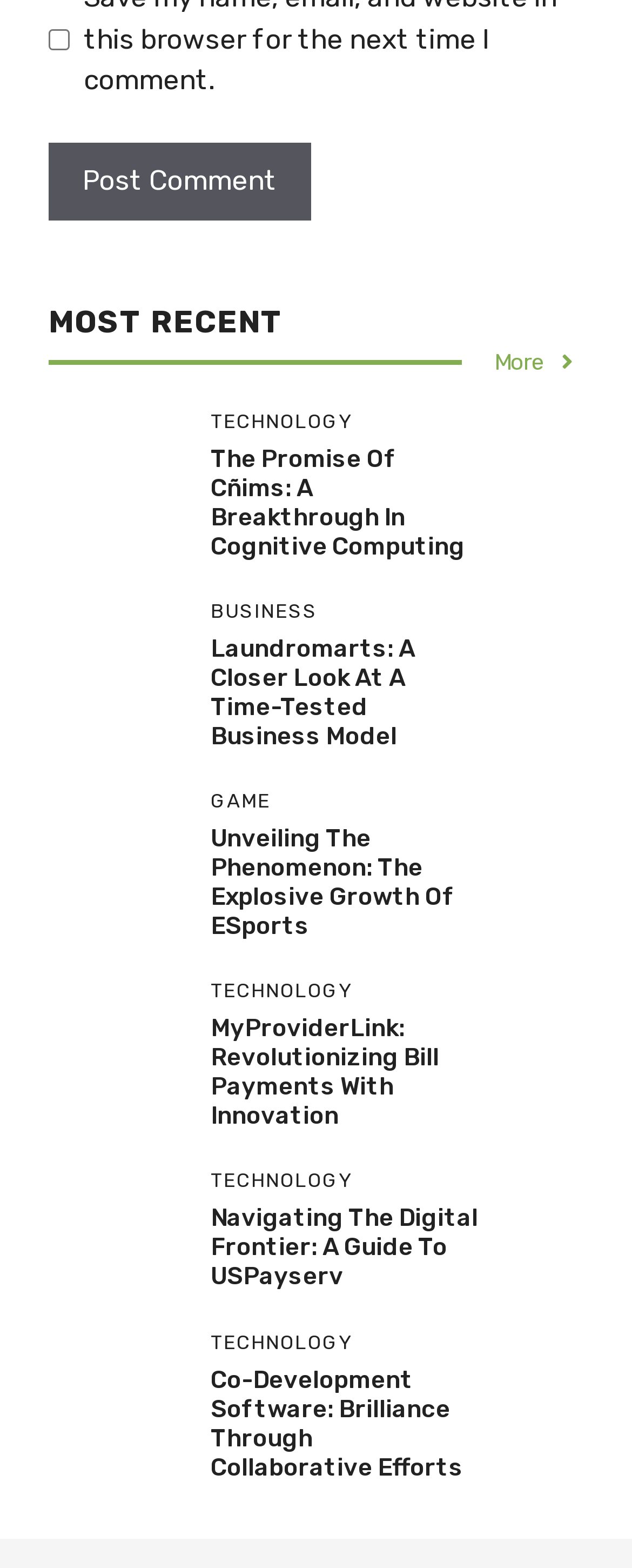Identify the bounding box coordinates of the region that needs to be clicked to carry out this instruction: "Read more about 'The Promise Of Cñims: A Breakthrough In Cognitive Computing'". Provide these coordinates as four float numbers ranging from 0 to 1, i.e., [left, top, right, bottom].

[0.333, 0.283, 0.736, 0.357]